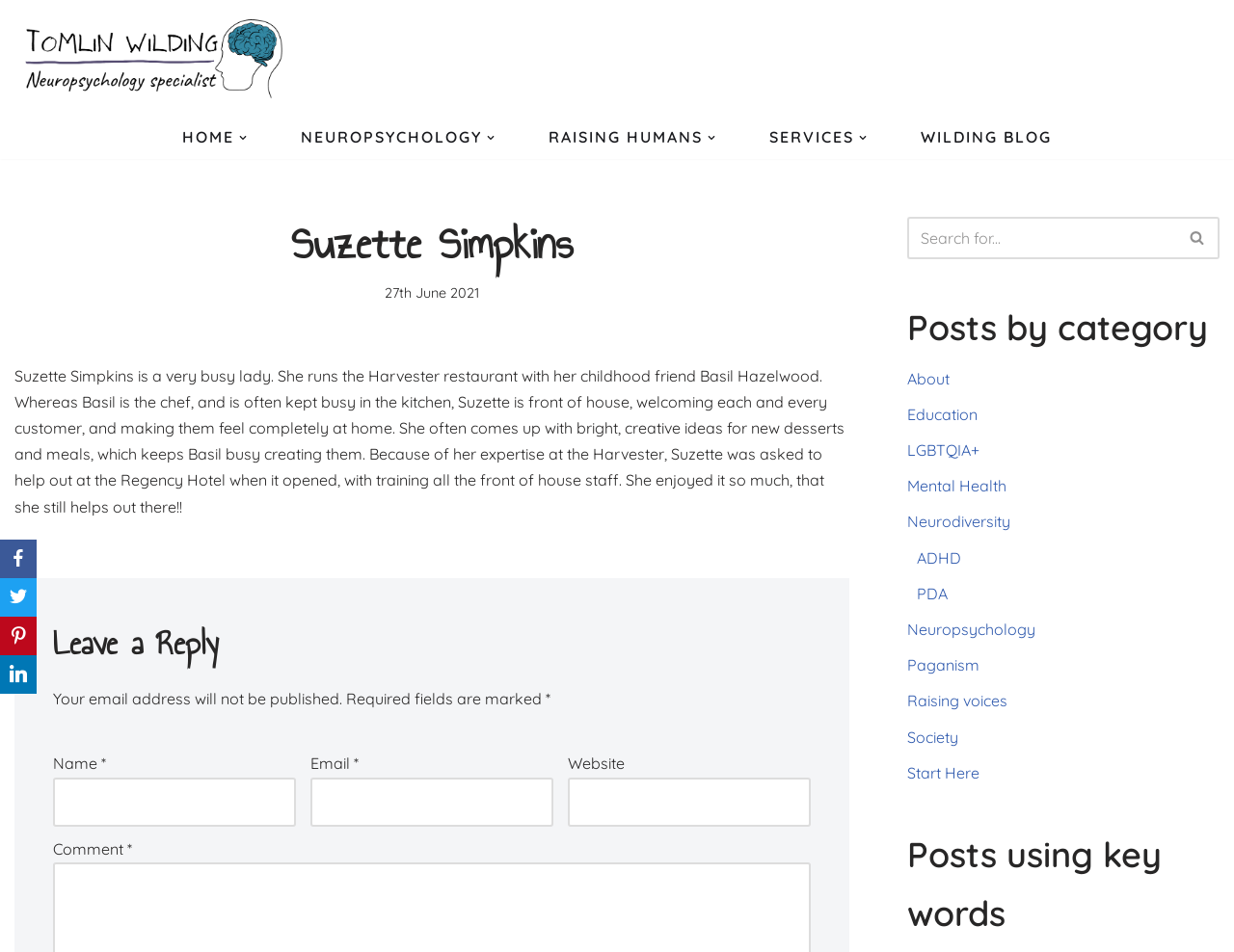What is Suzette Simpkins' role at the Harvester restaurant?
Use the screenshot to answer the question with a single word or phrase.

Front of house